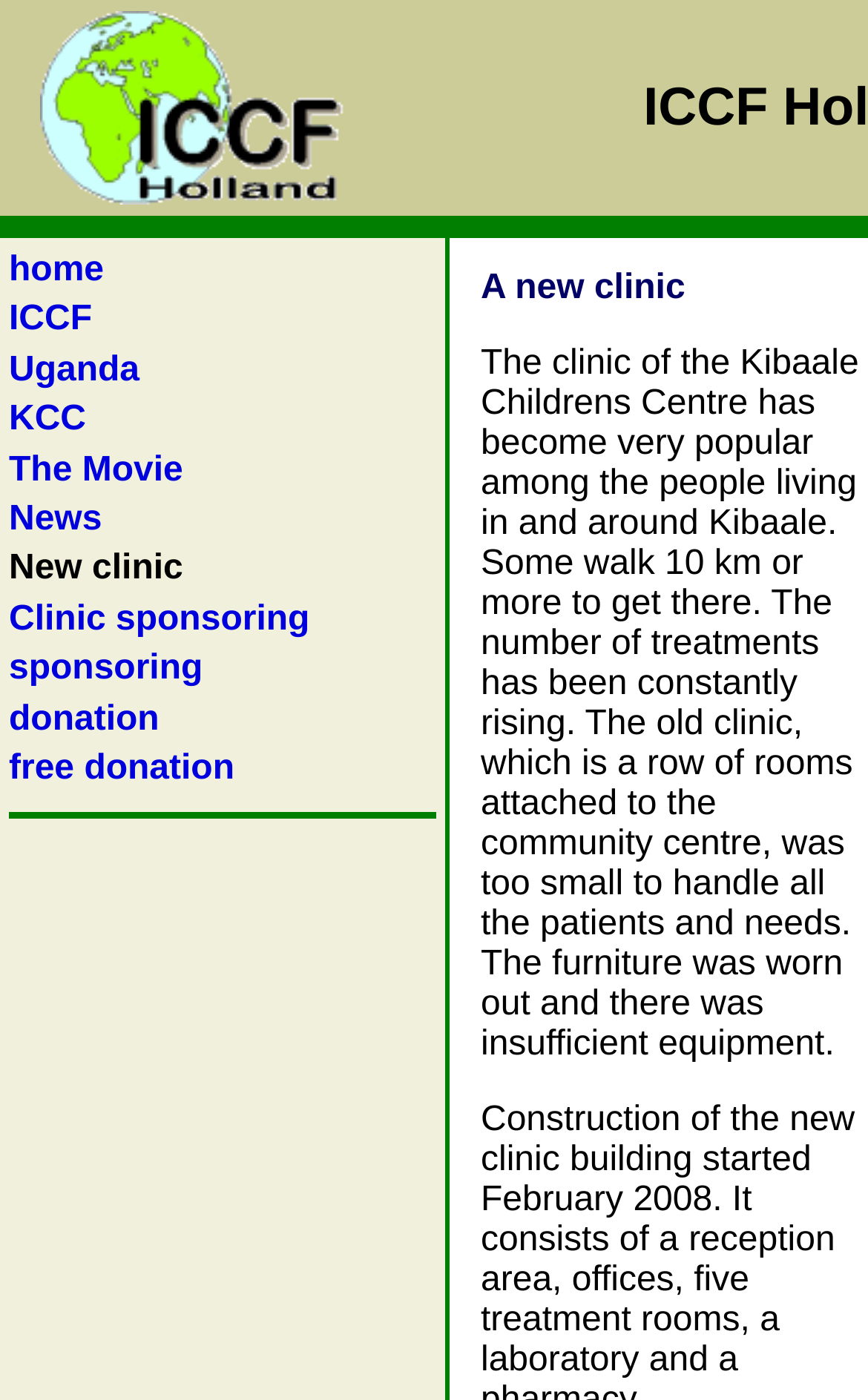Locate the bounding box coordinates of the element that should be clicked to fulfill the instruction: "click free donation".

[0.01, 0.535, 0.27, 0.562]